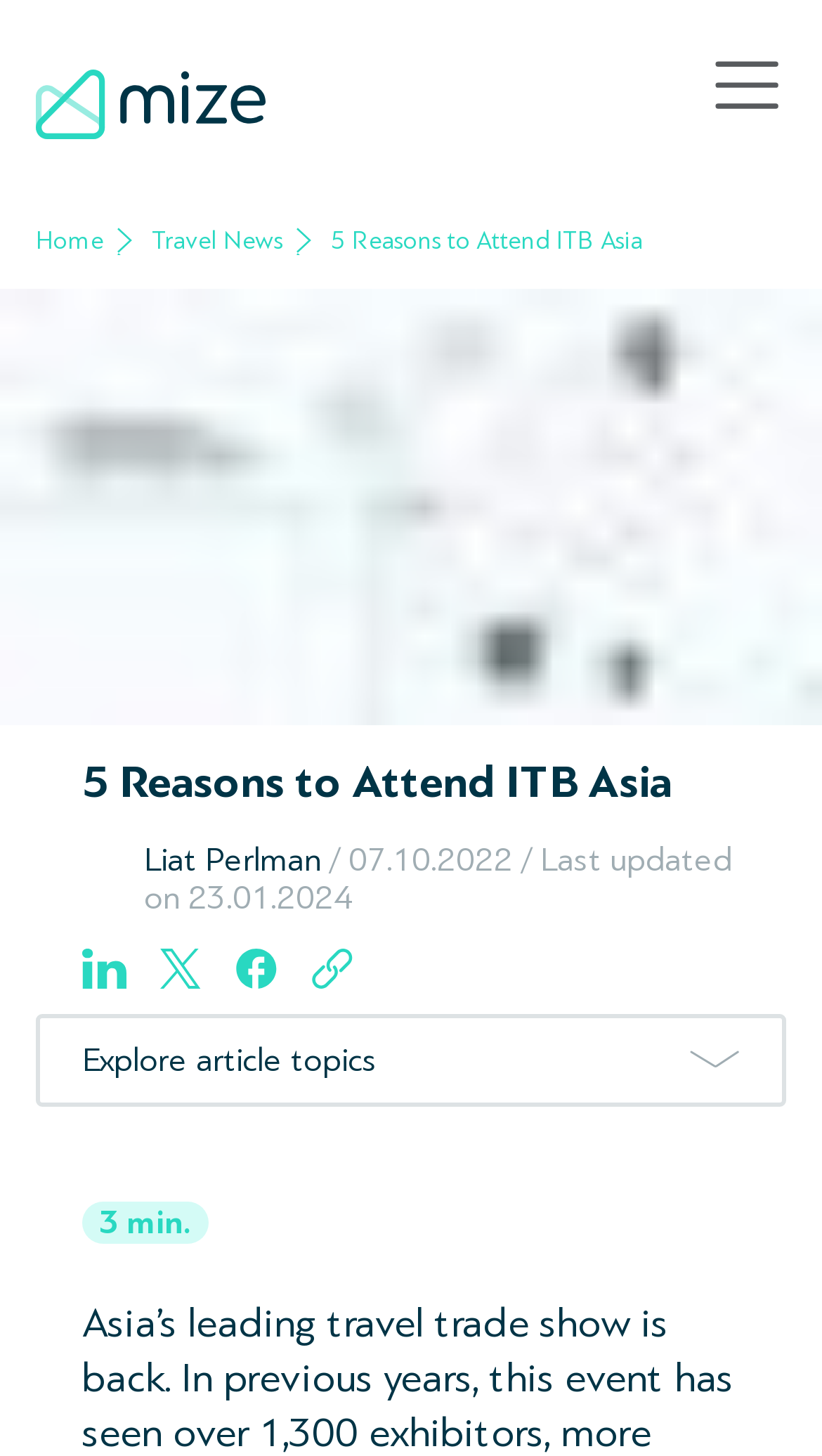Predict the bounding box of the UI element that fits this description: "Liat Perlman".

[0.175, 0.578, 0.401, 0.604]